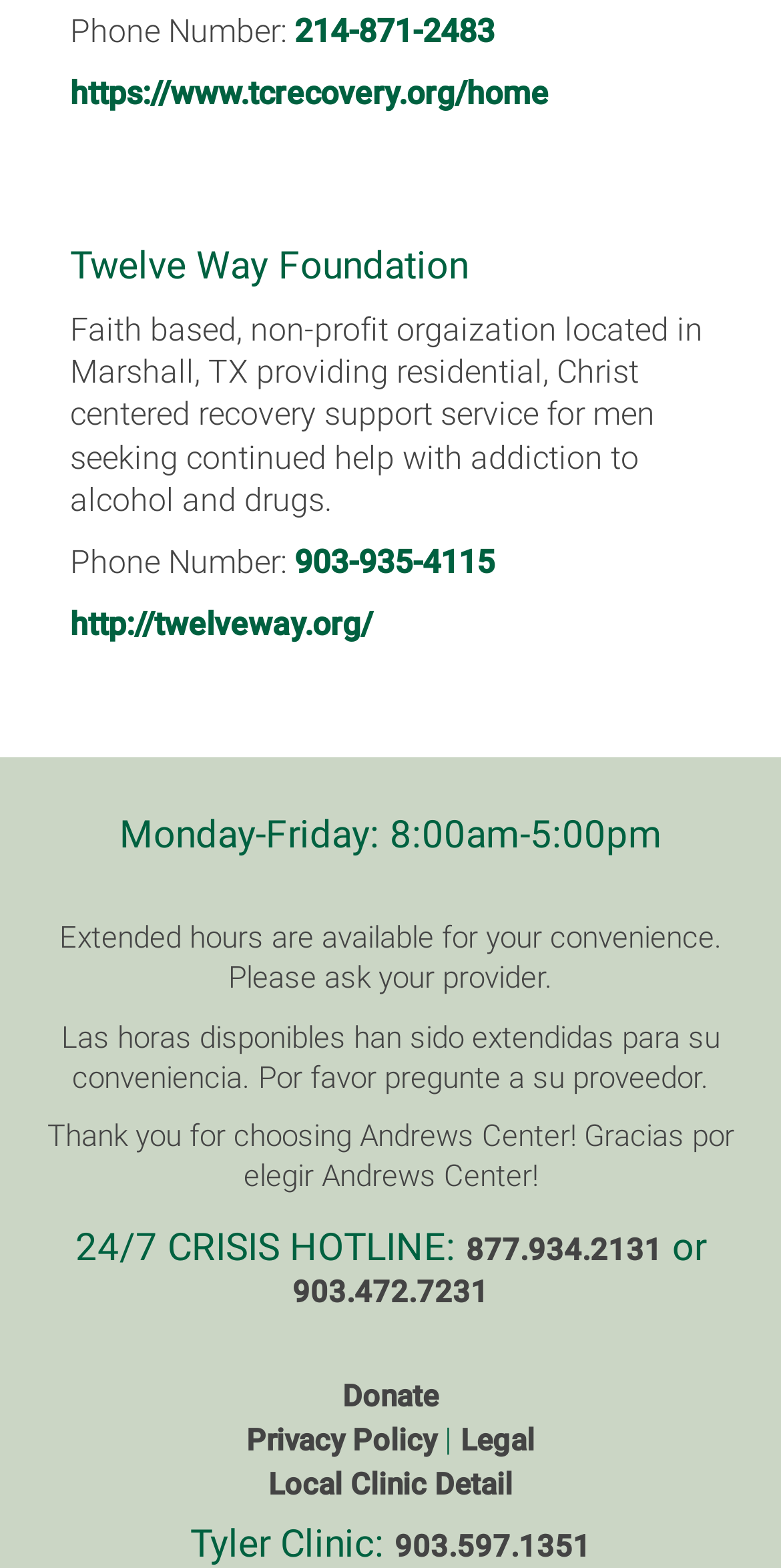Respond to the question below with a concise word or phrase:
What is the website of Andrews Center?

Not found